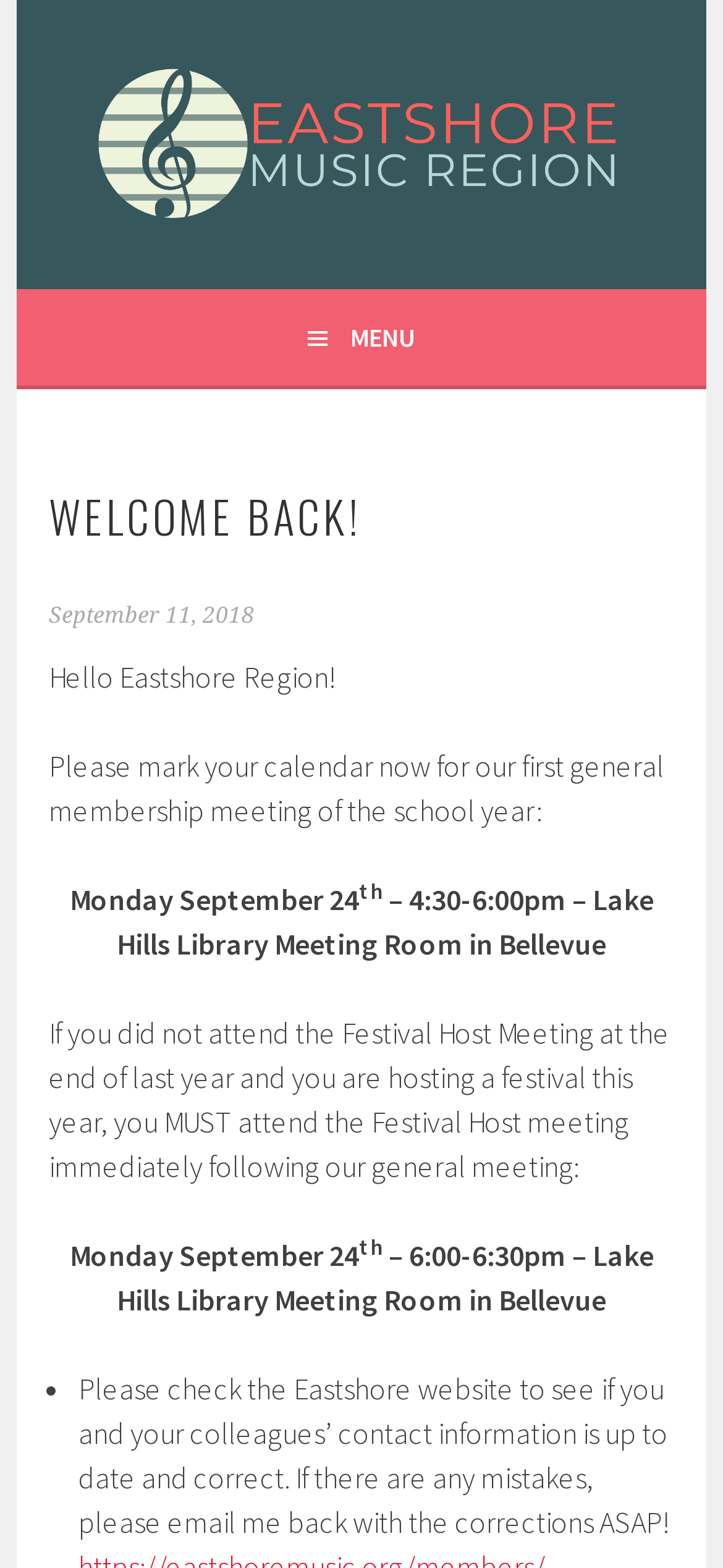Please give a short response to the question using one word or a phrase:
What is the date of the first general membership meeting?

Monday September 24